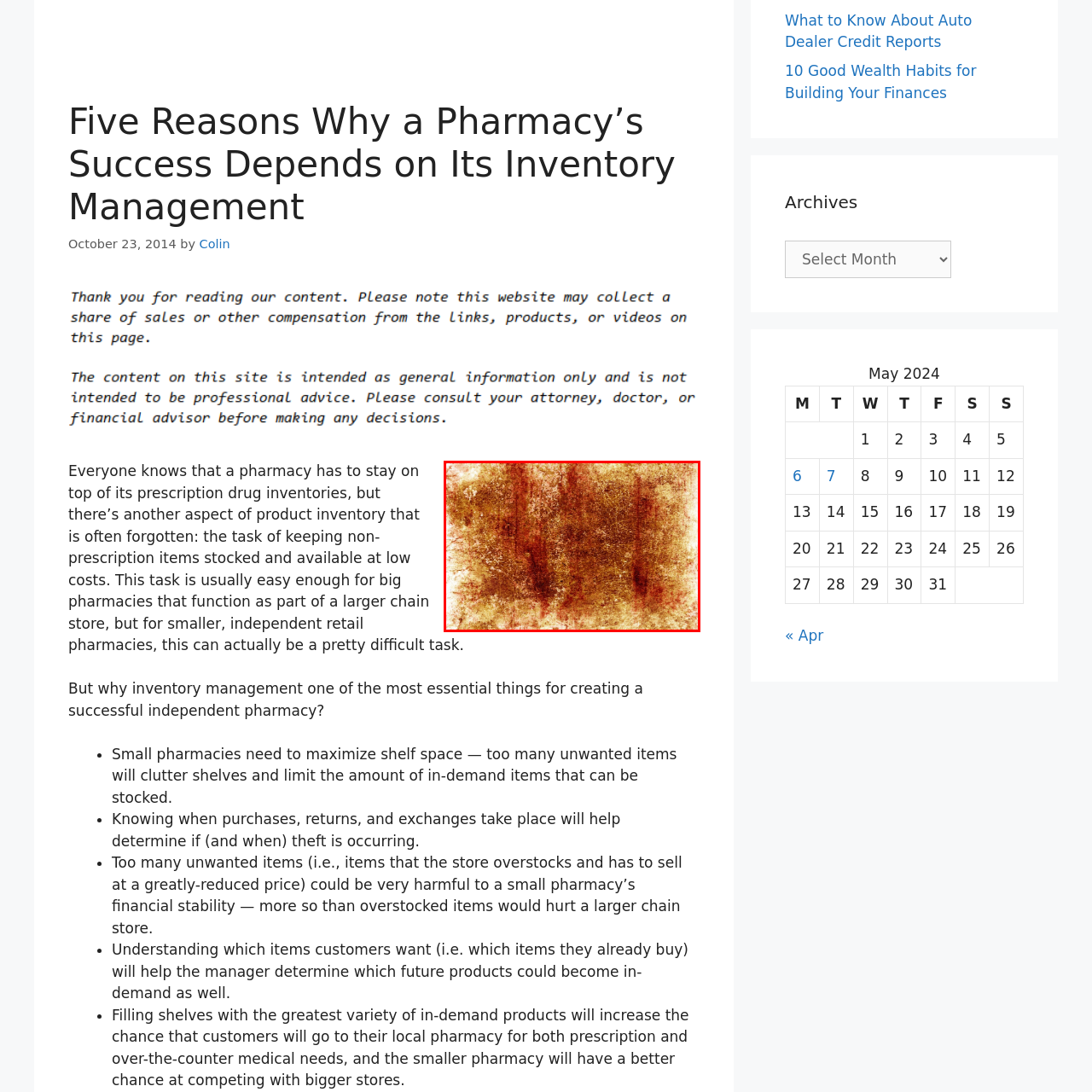Give a detailed account of the scene depicted within the red boundary.

The image depicts an abstract textured background featuring a blend of warm, earthy tones, primarily comprised of rich reds, oranges, and subtle hints of golden hues. The surface appears uneven, with layered patterns that evoke a sense of depth and movement. This artistic representation might symbolize themes of warmth and change, reminiscent of natural elements like rust or autumn foliage. Such a backdrop could serve various purposes, from evoking an emotional response to functioning as a compelling visual element in design or artistic projects.